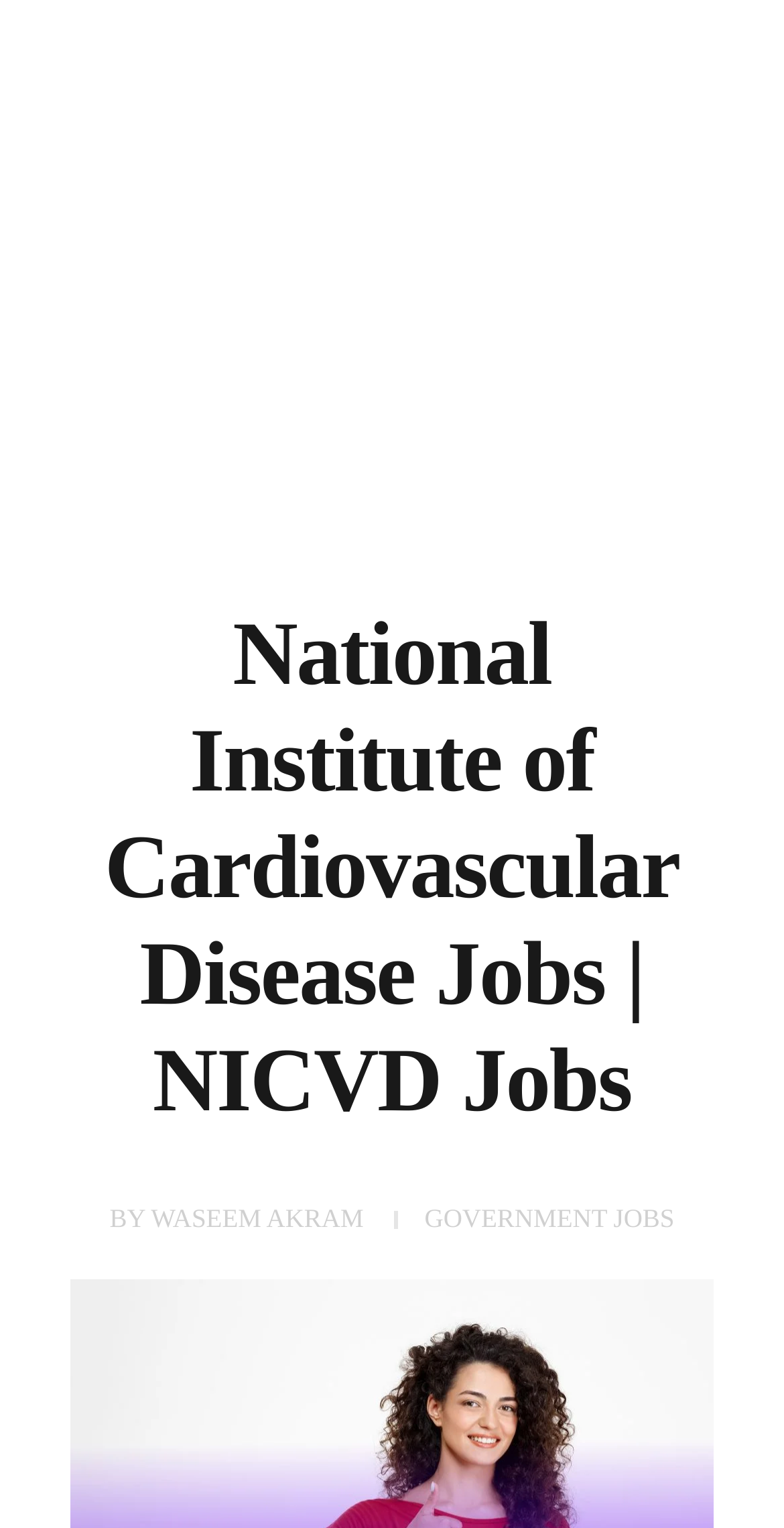Provide an in-depth caption for the elements present on the webpage.

The webpage is about job announcements, specifically for the National Institute of Cardiovascular Disease. At the top-left corner, there is a logo image with a link to 'cropped-Log-removebg-preview.png'. Next to the logo, there is a heading that reads 'Pakistan Jobs Corner'. 

Below the logo and heading, there is a main header section that spans across the page. Within this section, there is a heading that reads 'National Institute of Cardiovascular Disease Jobs | NICVD Jobs'. 

On the right side of the main header section, there are three links placed horizontally. The first link is labeled 'BY', followed by a link to 'WASEEM AKRAM', and then a link to 'GOVERNMENT JOBS'. 

The webpage appears to be focused on providing job information, with the main announcement being for a Chief Operating Officer position at the National Institute of Cardiovascular Disease, as indicated by the meta description.